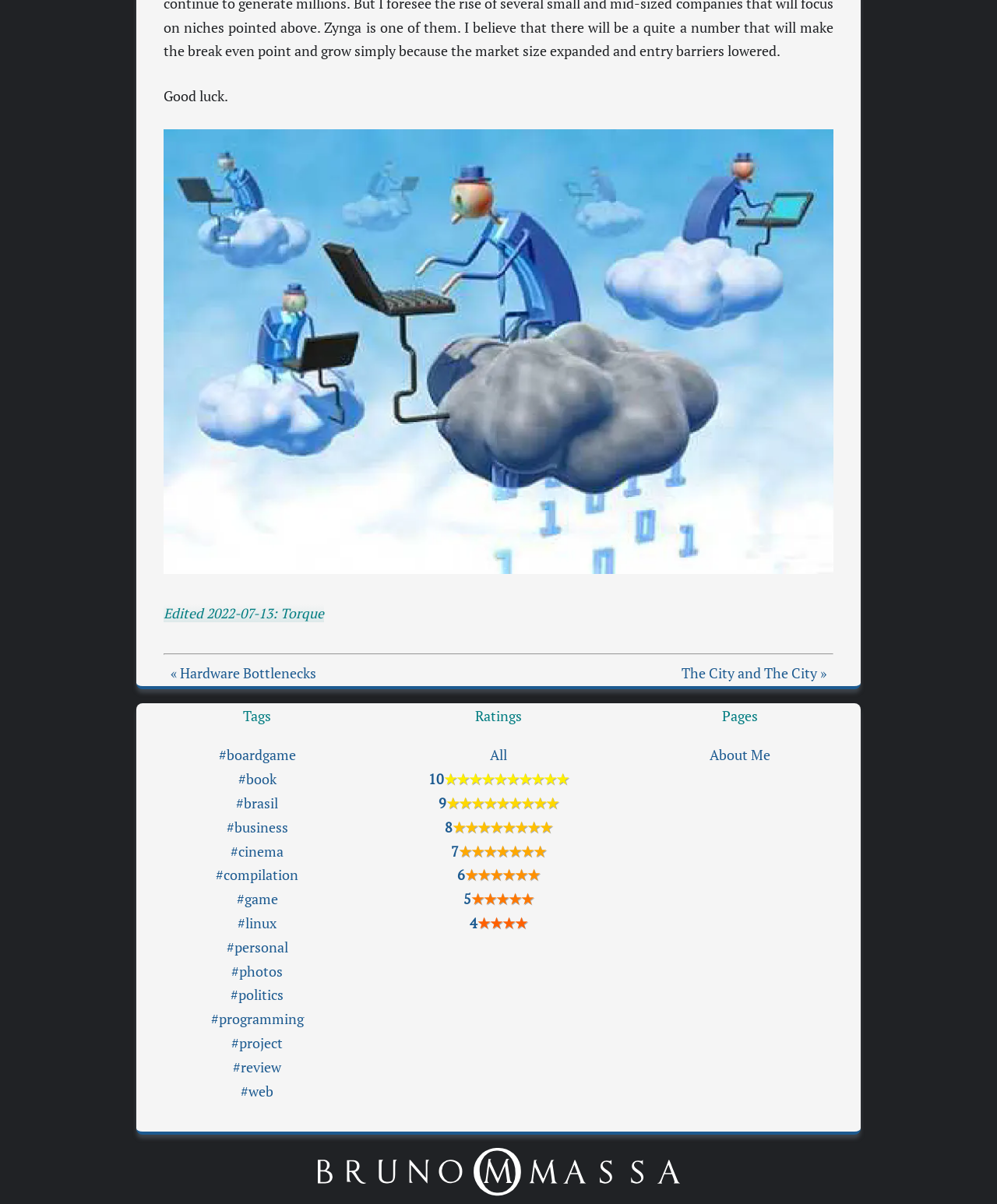Respond with a single word or phrase to the following question:
What is the name of the person at the bottom of the page?

Bruno MASSA